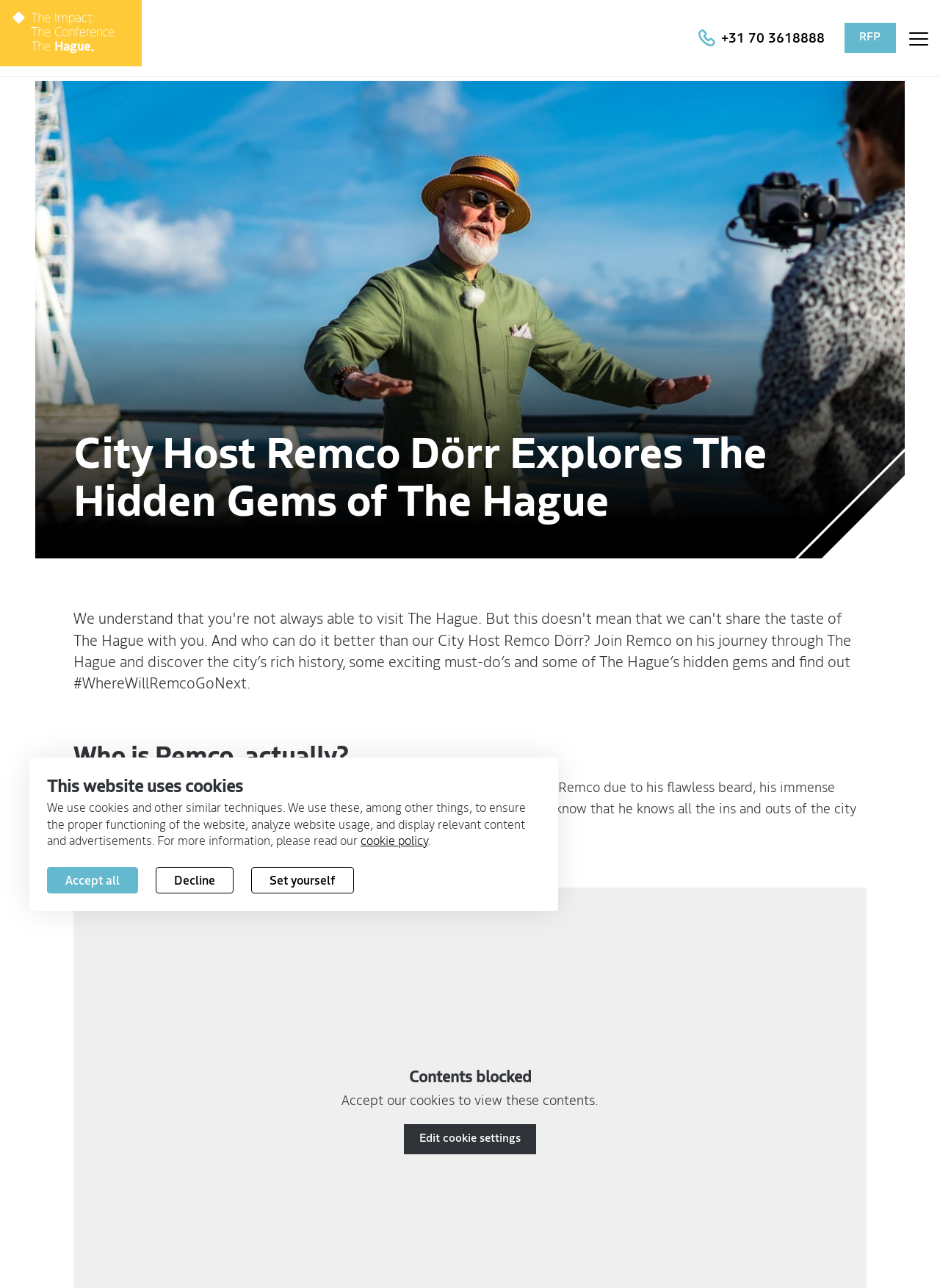Locate the bounding box coordinates of the area you need to click to fulfill this instruction: 'Visit The Hague'. The coordinates must be in the form of four float numbers ranging from 0 to 1: [left, top, right, bottom].

[0.078, 0.637, 0.146, 0.651]